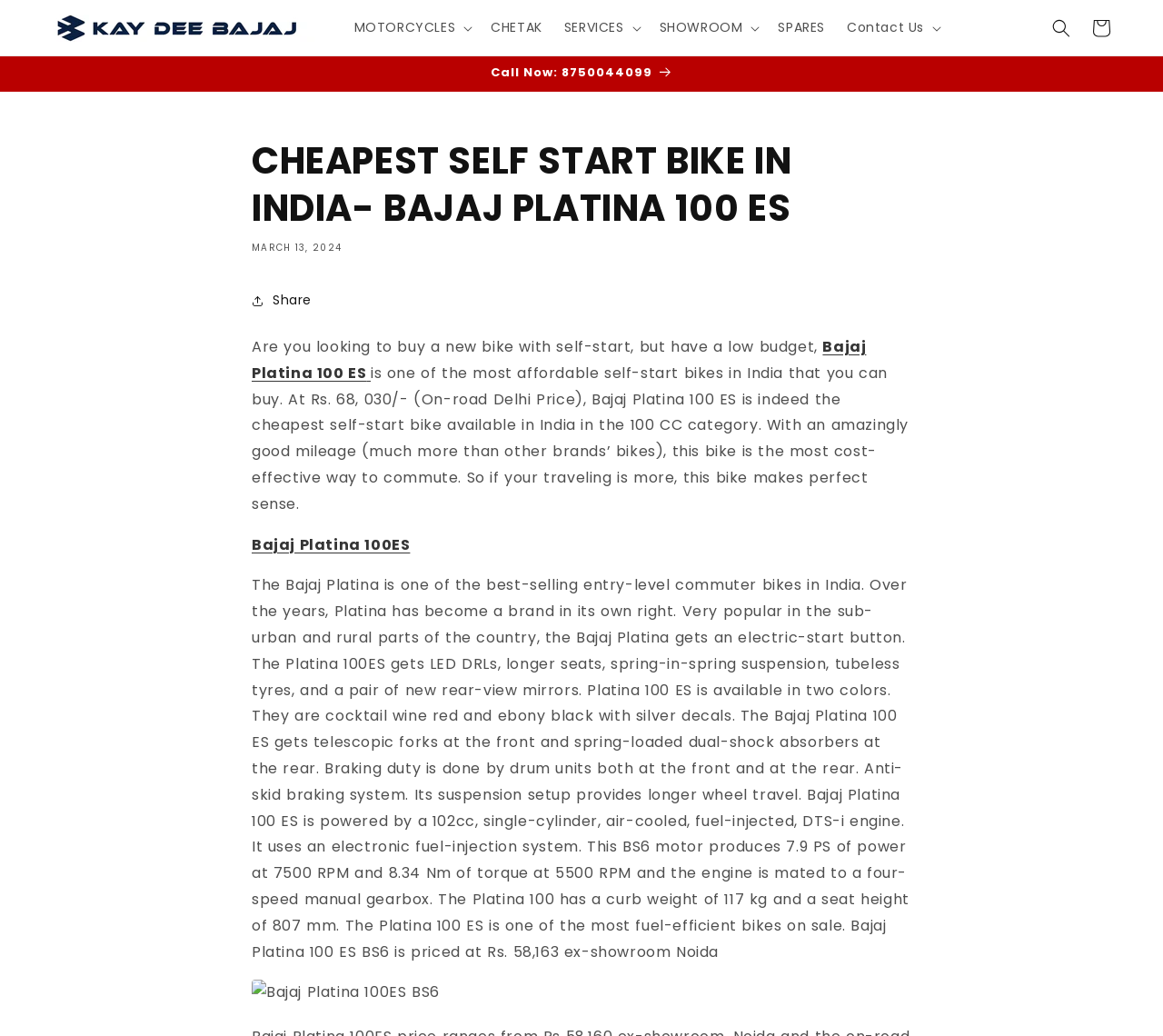Specify the bounding box coordinates for the region that must be clicked to perform the given instruction: "Click the 'Call Now: 8750044099' link".

[0.039, 0.054, 0.961, 0.088]